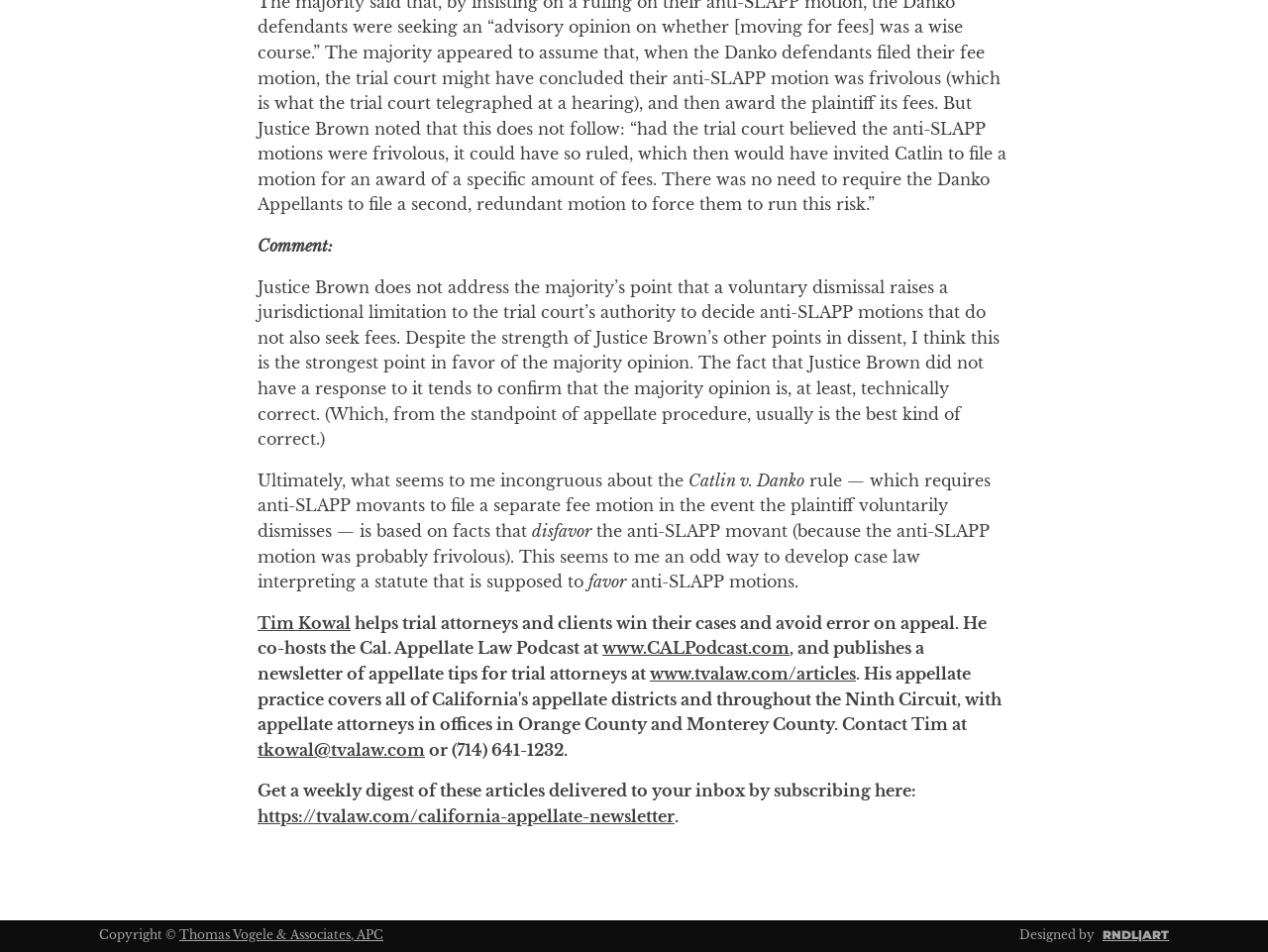Using the description: "Thomas Vogele & Associates, APC", identify the bounding box of the corresponding UI element in the screenshot.

[0.141, 0.972, 0.302, 0.991]